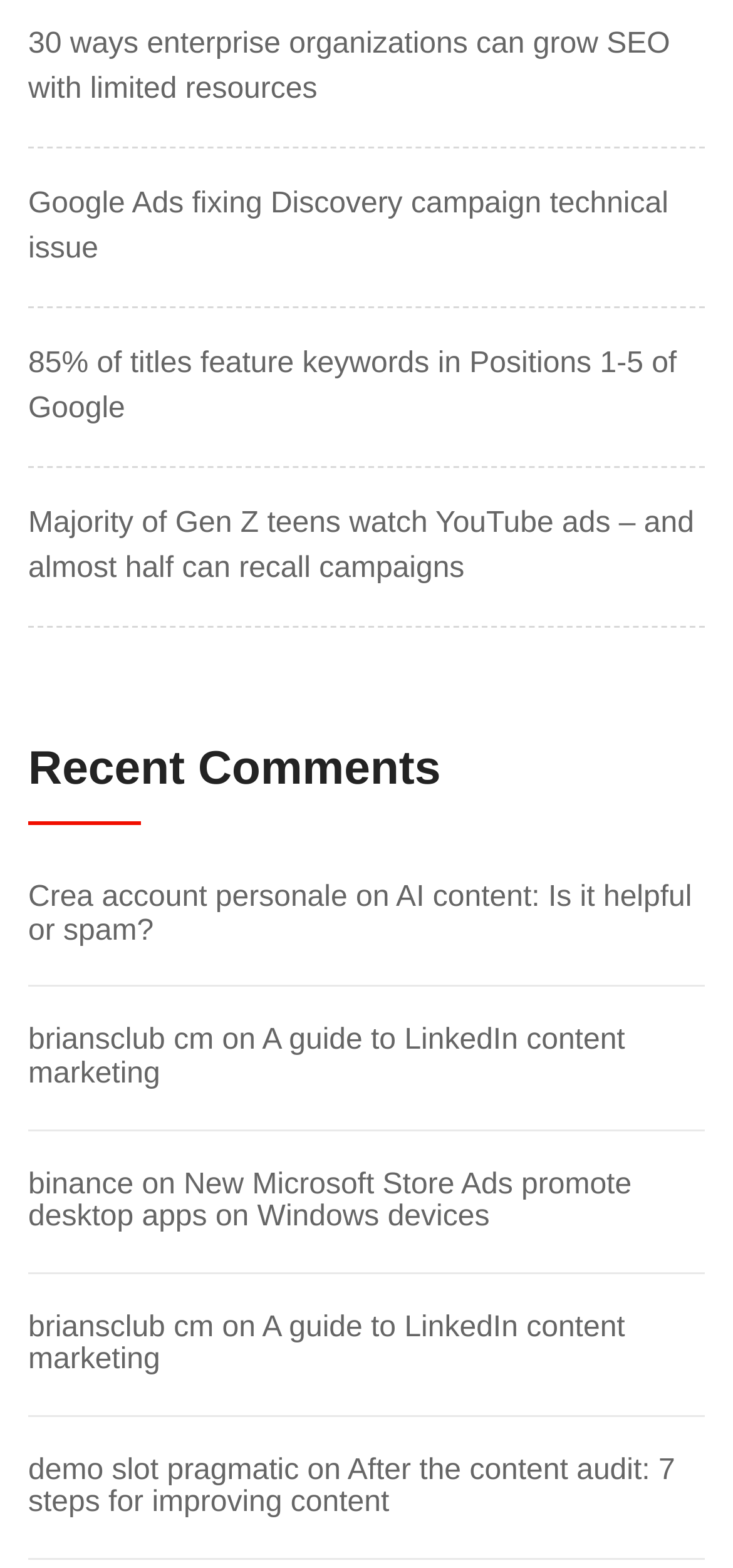Using the element description: "briansclub cm", determine the bounding box coordinates for the specified UI element. The coordinates should be four float numbers between 0 and 1, [left, top, right, bottom].

[0.038, 0.836, 0.292, 0.857]